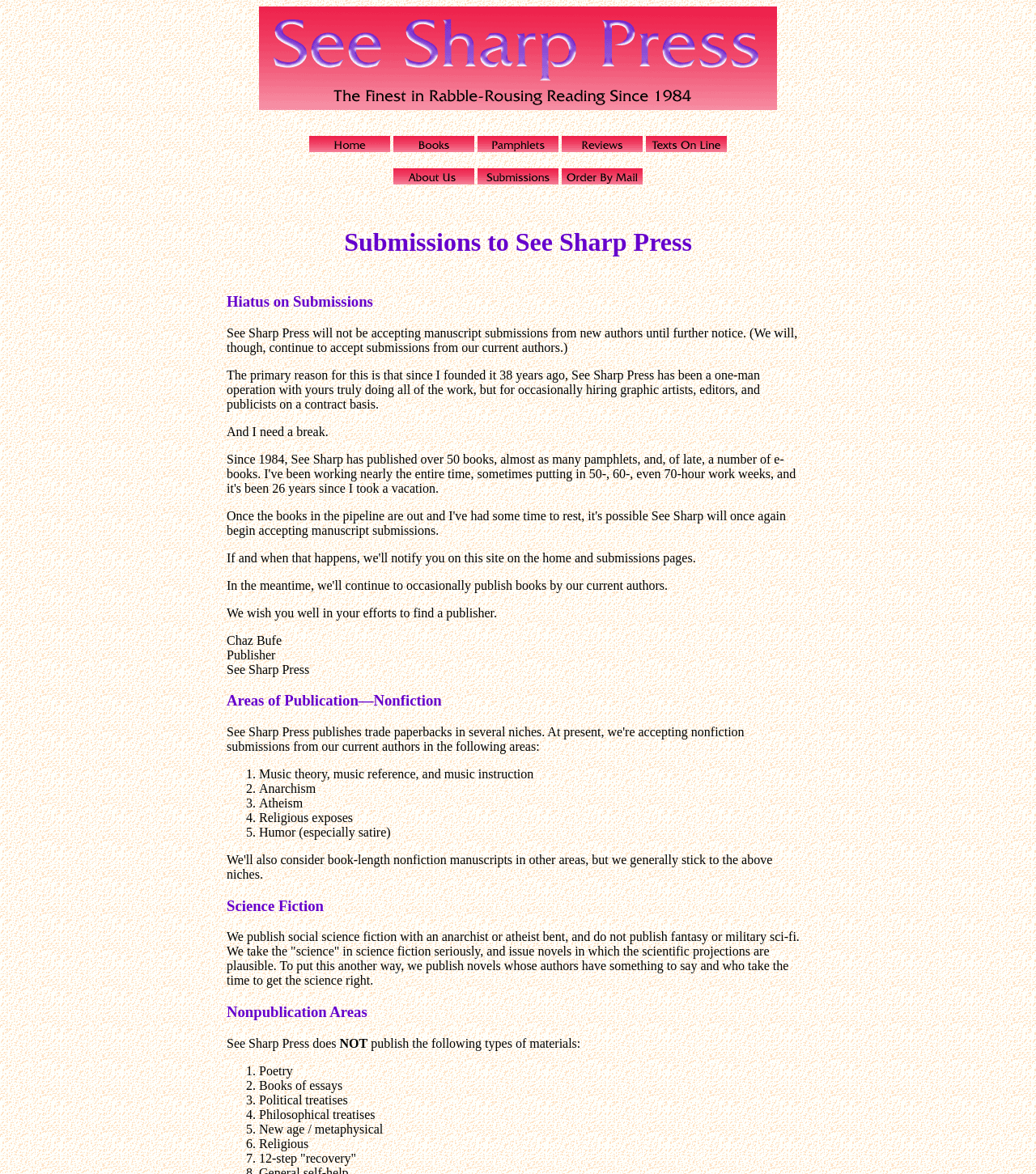Identify the headline of the webpage and generate its text content.

Submissions to See Sharp Press